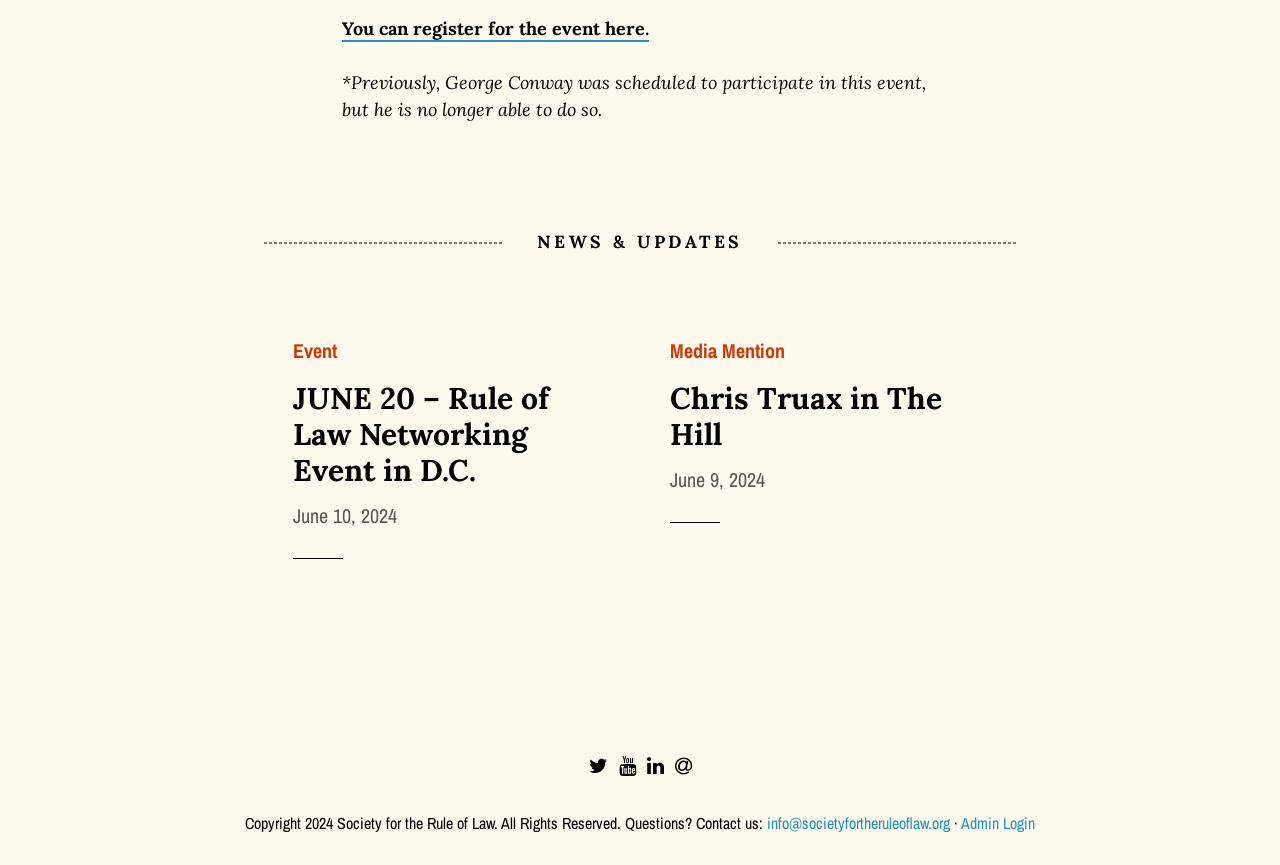What is the name of the author in The Hill?
Answer the question with a single word or phrase derived from the image.

Chris Truax